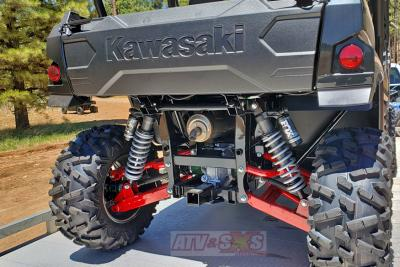What type of environment is the vehicle designed for?
Offer a detailed and full explanation in response to the question.

The vehicle is designed for off-road environments, as evident from the substantial all-terrain tires and advanced suspension system, which are suitable for diverse environments such as rocky trails and snowy landscapes.